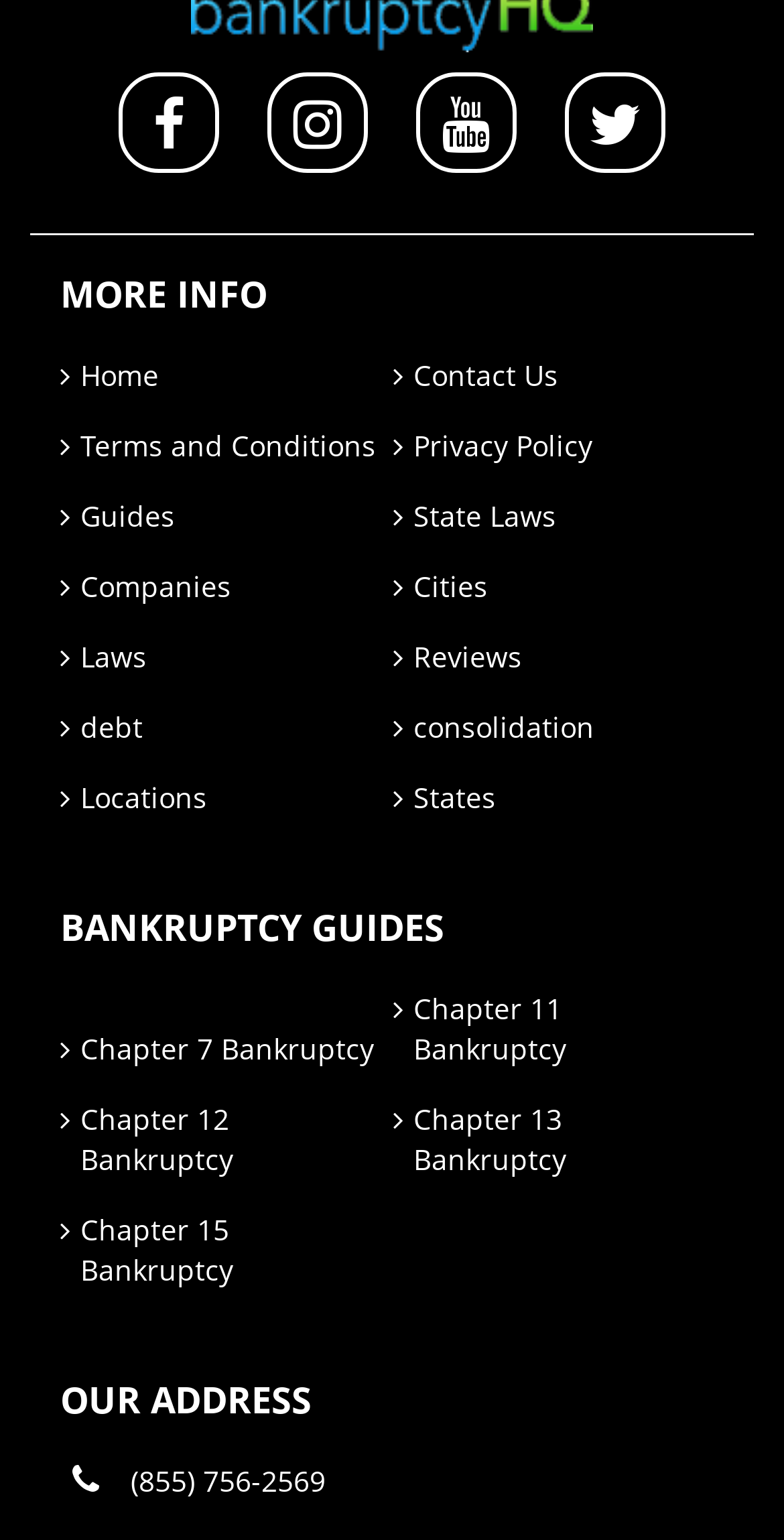Locate the bounding box coordinates of the element that needs to be clicked to carry out the instruction: "View Chapter 7 Bankruptcy guide". The coordinates should be given as four float numbers ranging from 0 to 1, i.e., [left, top, right, bottom].

[0.103, 0.668, 0.477, 0.693]